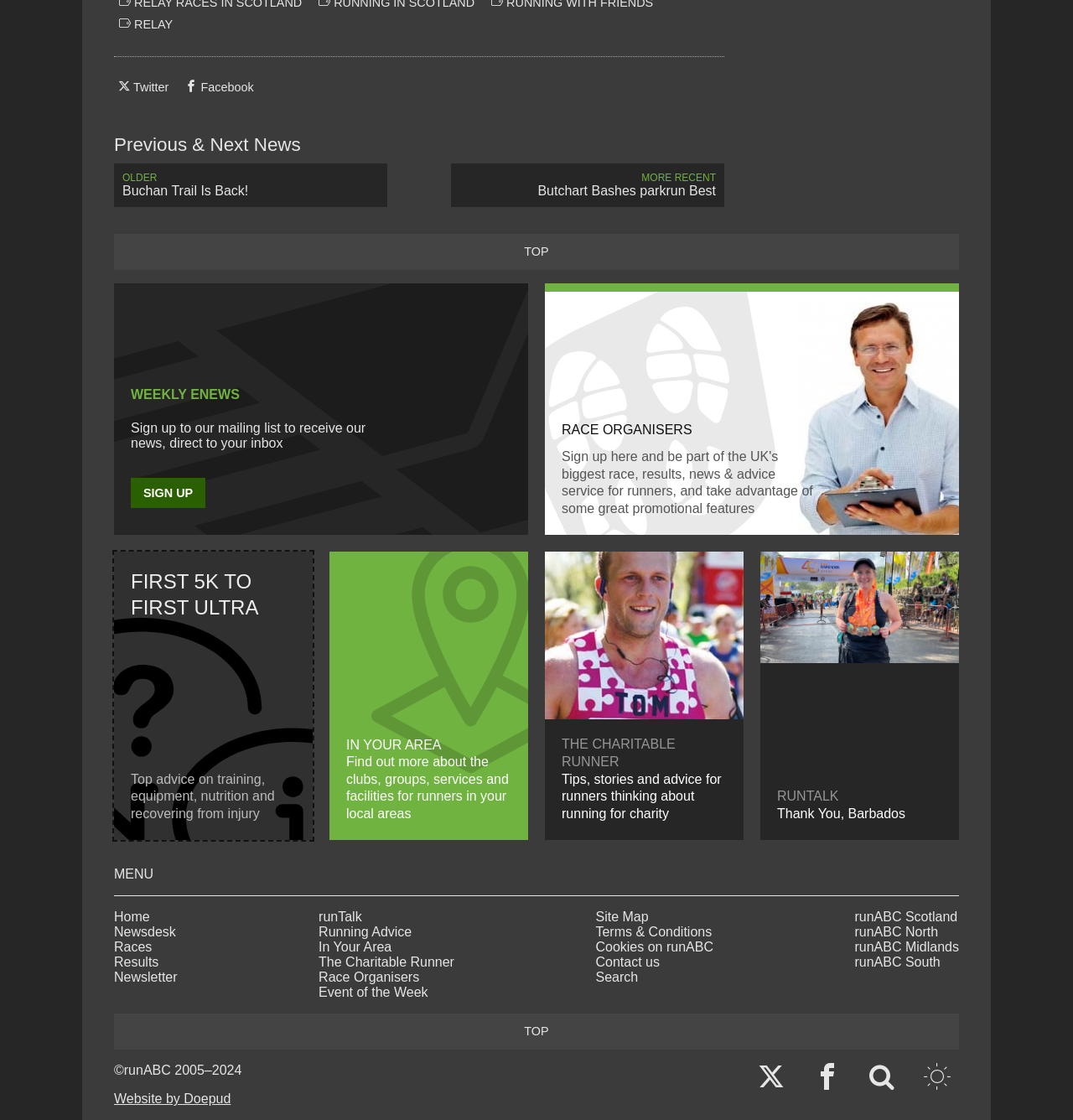Respond with a single word or phrase:
What is the purpose of the 'SIGN UP' link?

To receive news